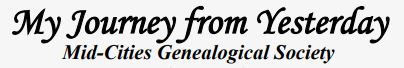What is the purpose of the image?
Look at the image and construct a detailed response to the question.

The image is likely utilized to promote the society's newsletter, capturing the essence of storytelling and shared experiences within the genealogy community.